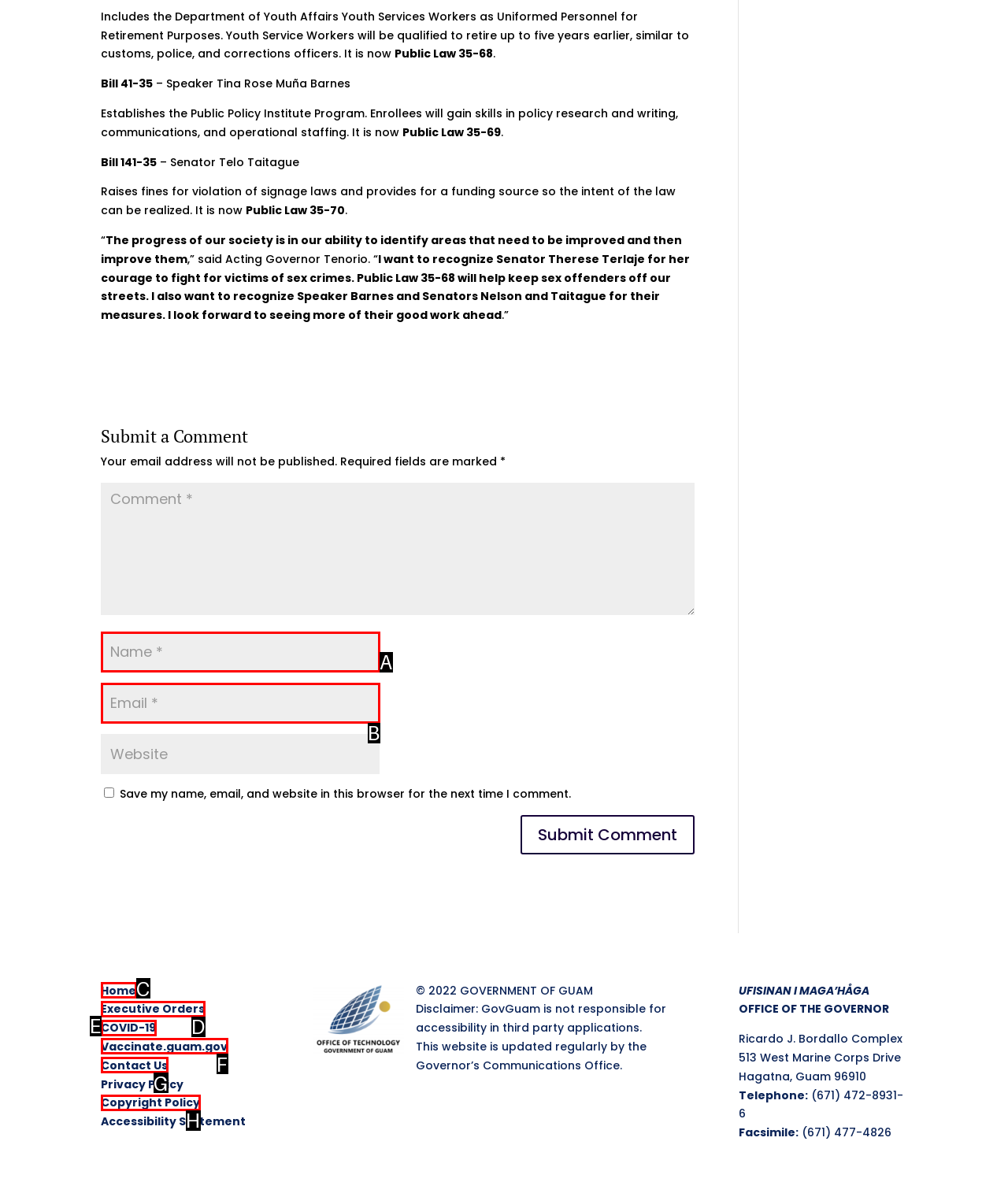Determine the option that aligns with this description: input value="Email *" aria-describedby="email-notes" name="email"
Reply with the option's letter directly.

B